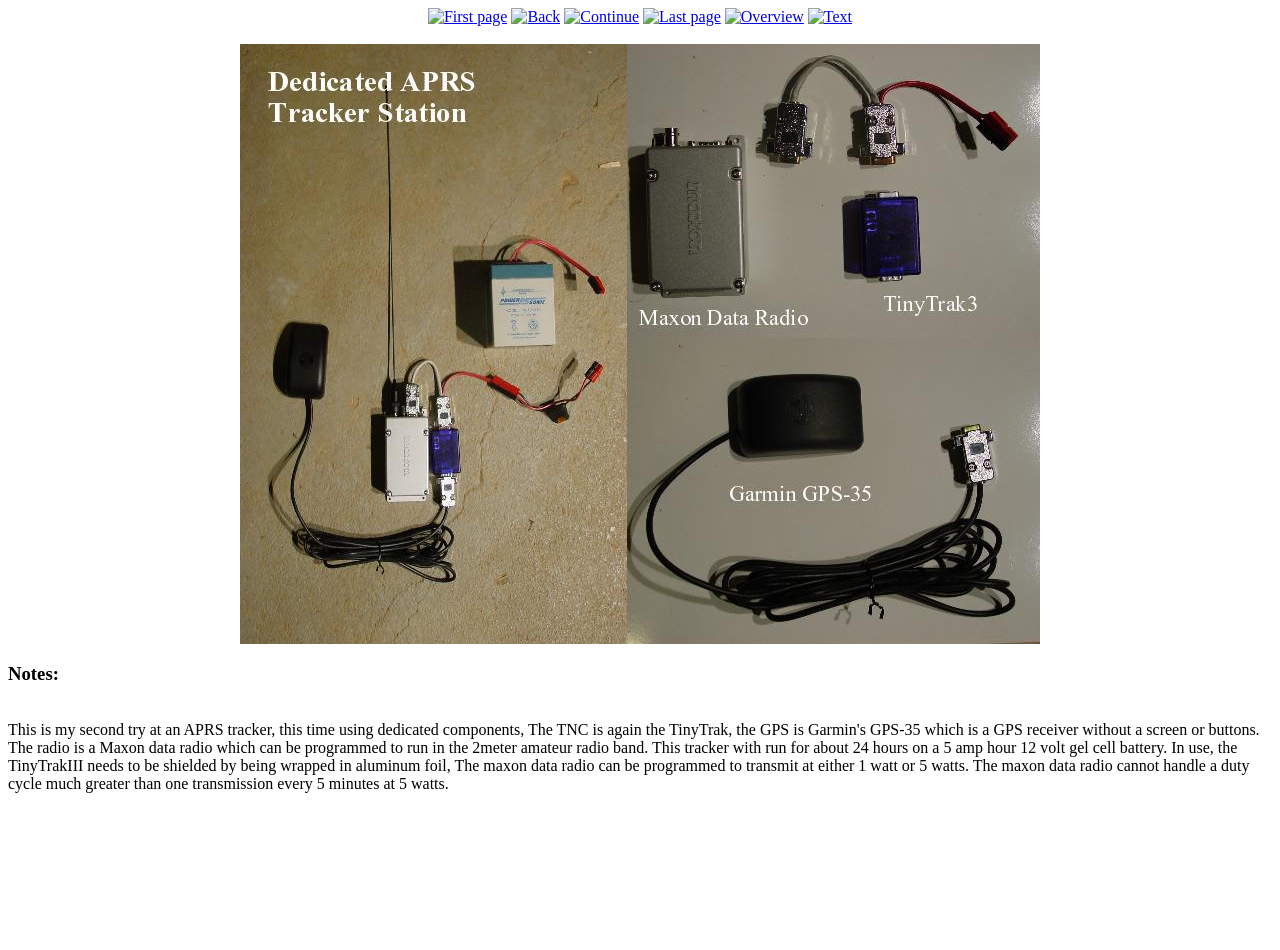Please locate the UI element described by "alt="First page"" and provide its bounding box coordinates.

[0.334, 0.008, 0.396, 0.026]